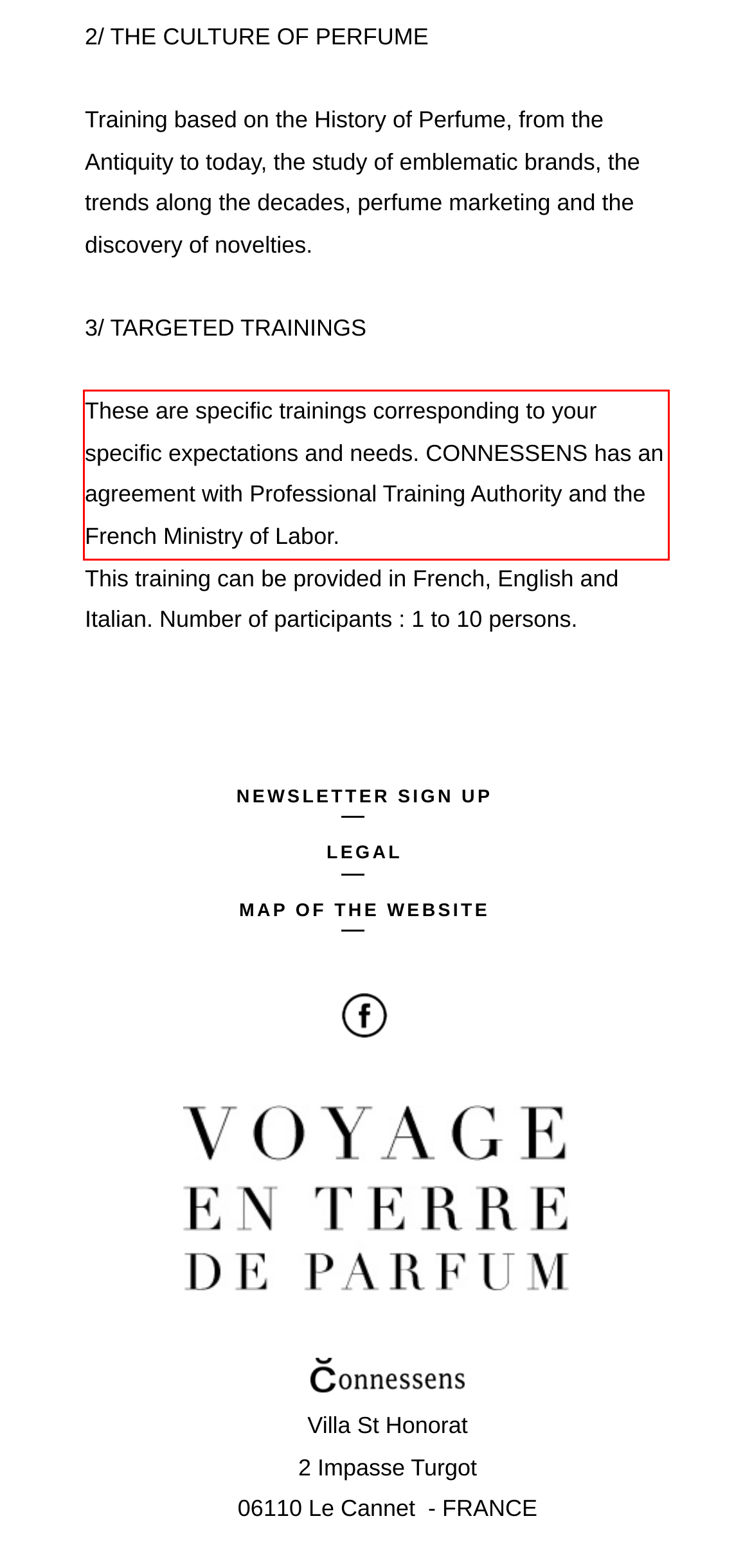Given a screenshot of a webpage, locate the red bounding box and extract the text it encloses.

These are specific trainings corresponding to your specific expectations and needs. CONNESSENS has an agreement with Professional Training Authority and the French Ministry of Labor.